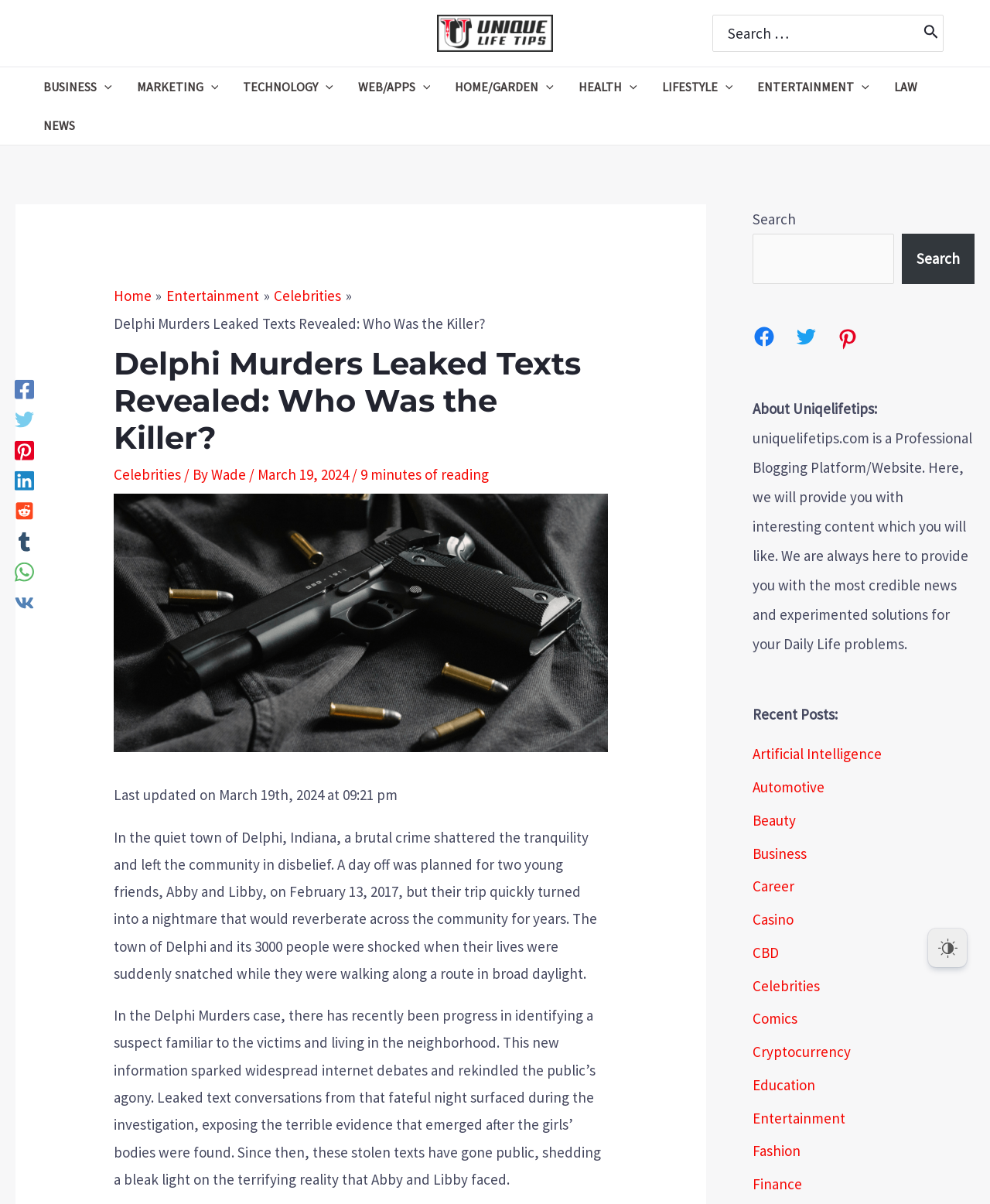Highlight the bounding box of the UI element that corresponds to this description: "Finance".

[0.76, 0.976, 0.81, 0.991]